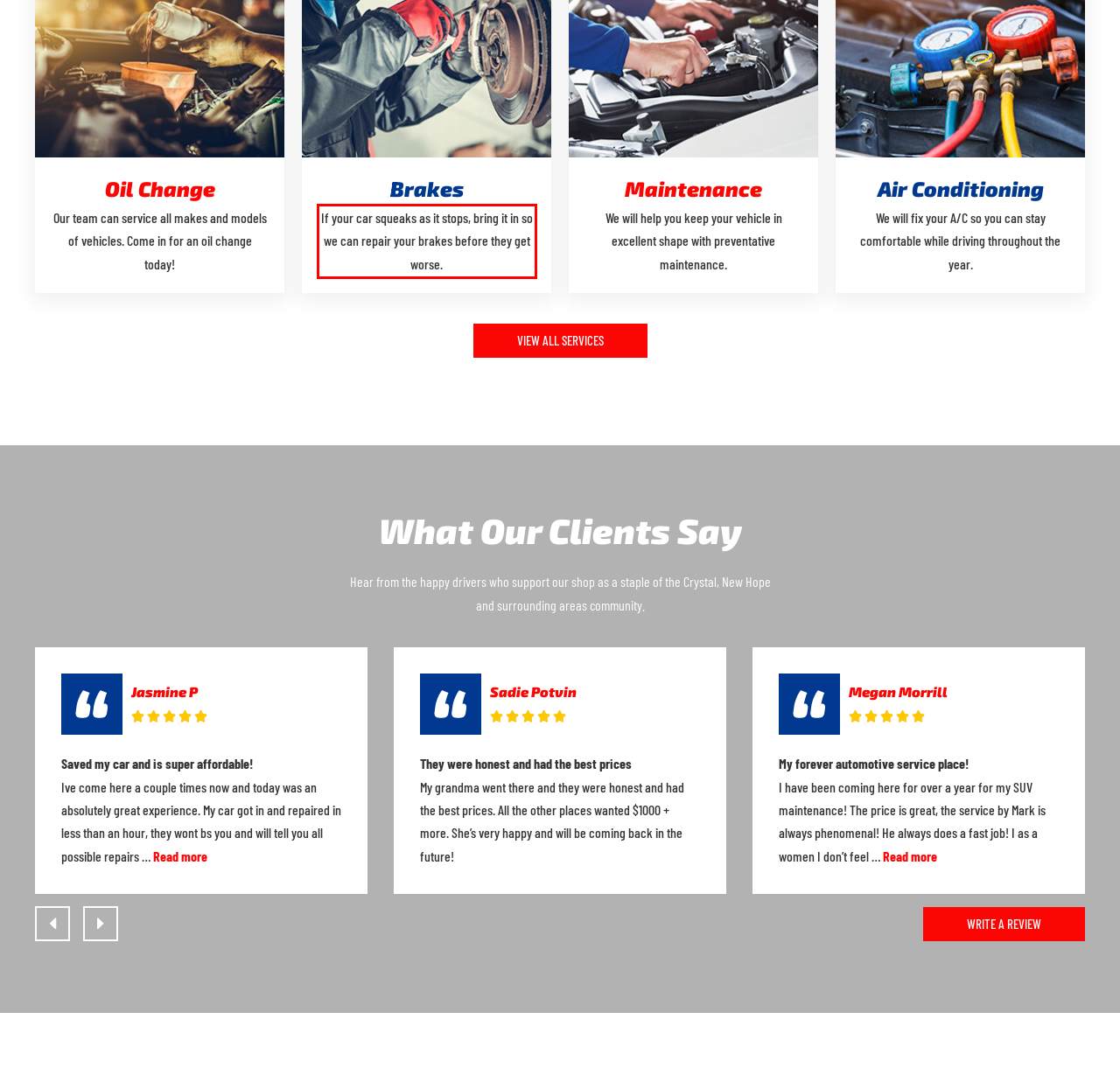Please look at the webpage screenshot and extract the text enclosed by the red bounding box.

If your car squeaks as it stops, bring it in so we can repair your brakes before they get worse.